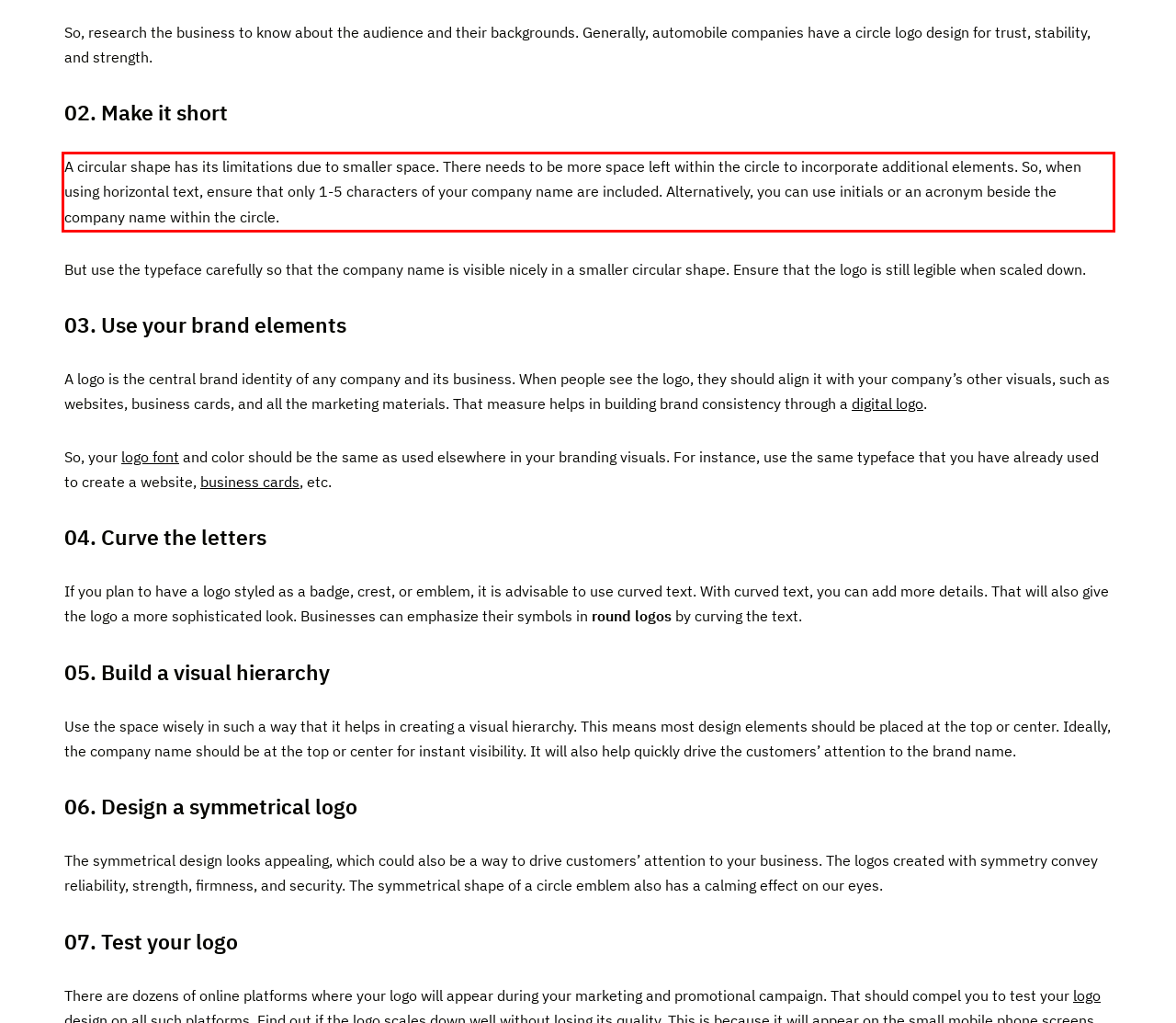You are provided with a screenshot of a webpage that includes a red bounding box. Extract and generate the text content found within the red bounding box.

A circular shape has its limitations due to smaller space. There needs to be more space left within the circle to incorporate additional elements. So, when using horizontal text, ensure that only 1-5 characters of your company name are included. Alternatively, you can use initials or an acronym beside the company name within the circle.